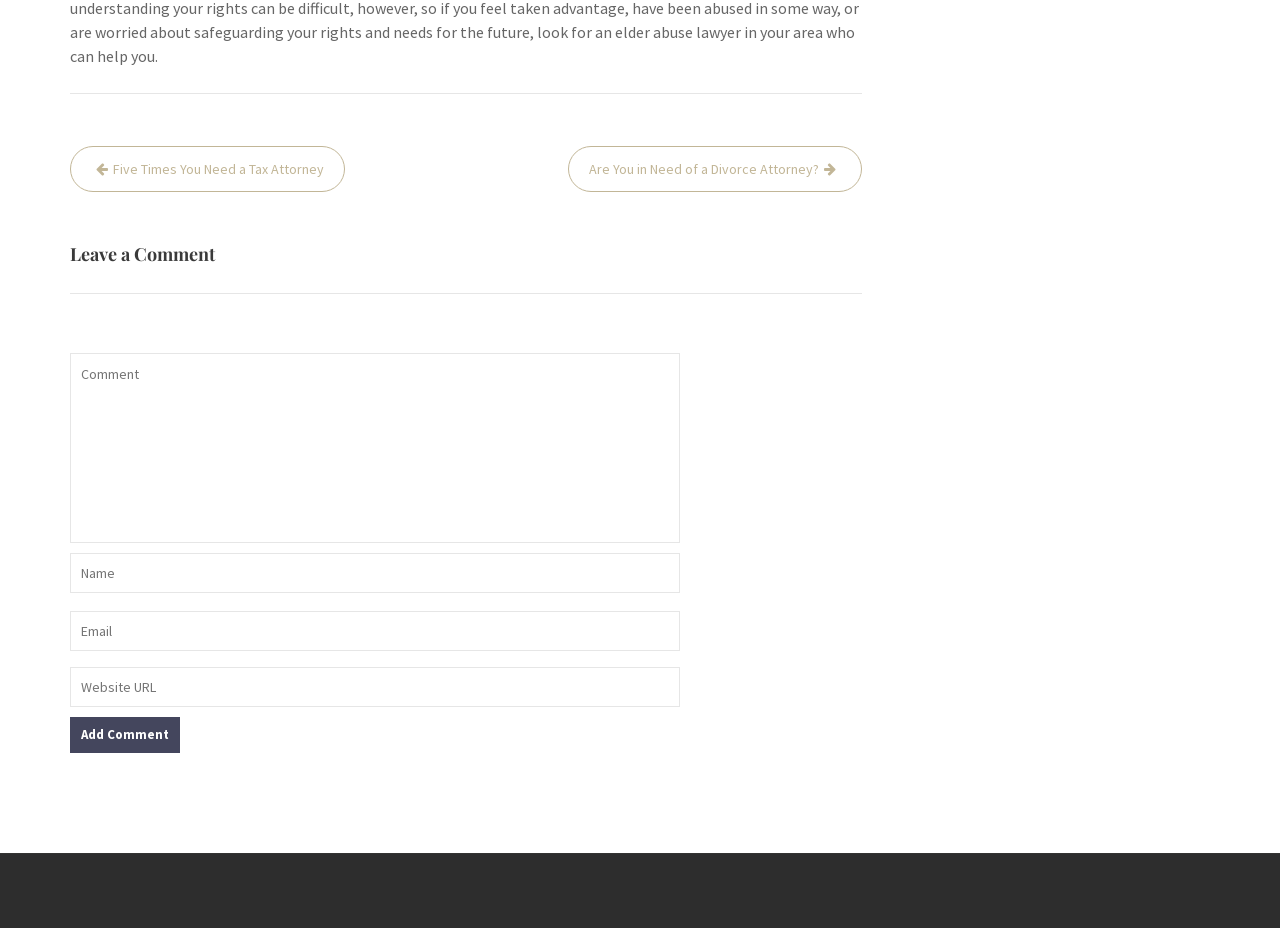How many links are in the navigation section?
Use the image to answer the question with a single word or phrase.

2